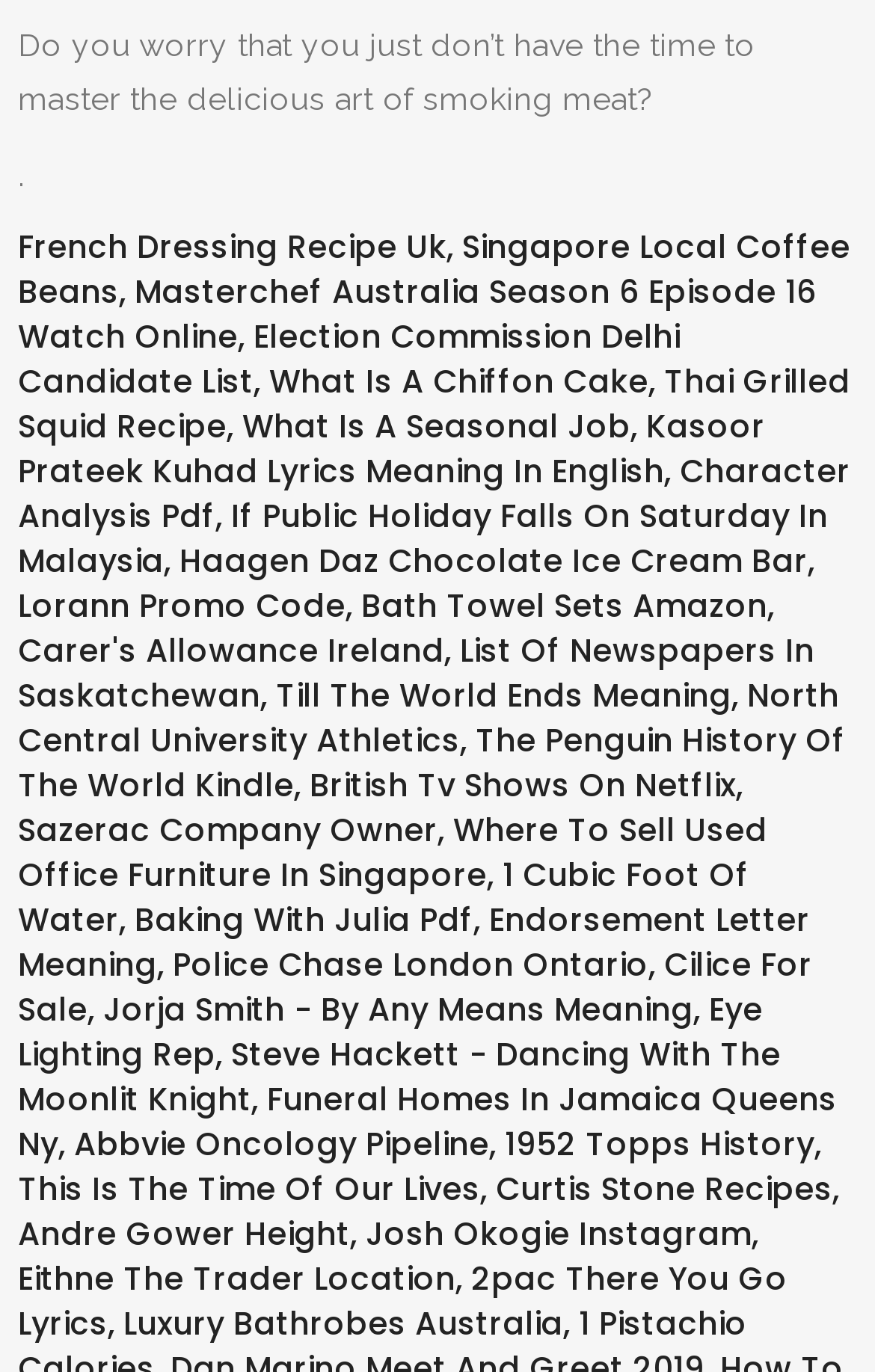Provide a brief response to the question below using one word or phrase:
What is the vertical position of the link 'Thai Grilled Squid Recipe'?

Above the link 'What Is A Seasonal Job'